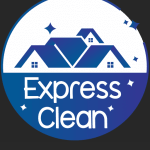What does the silhouette of rooftops symbolize?
Please provide an in-depth and detailed response to the question.

According to the caption, the silhouette of rooftops in the logo symbolizes home cleanliness and care, which is likely related to the company's focus on providing cleaning services for homes.